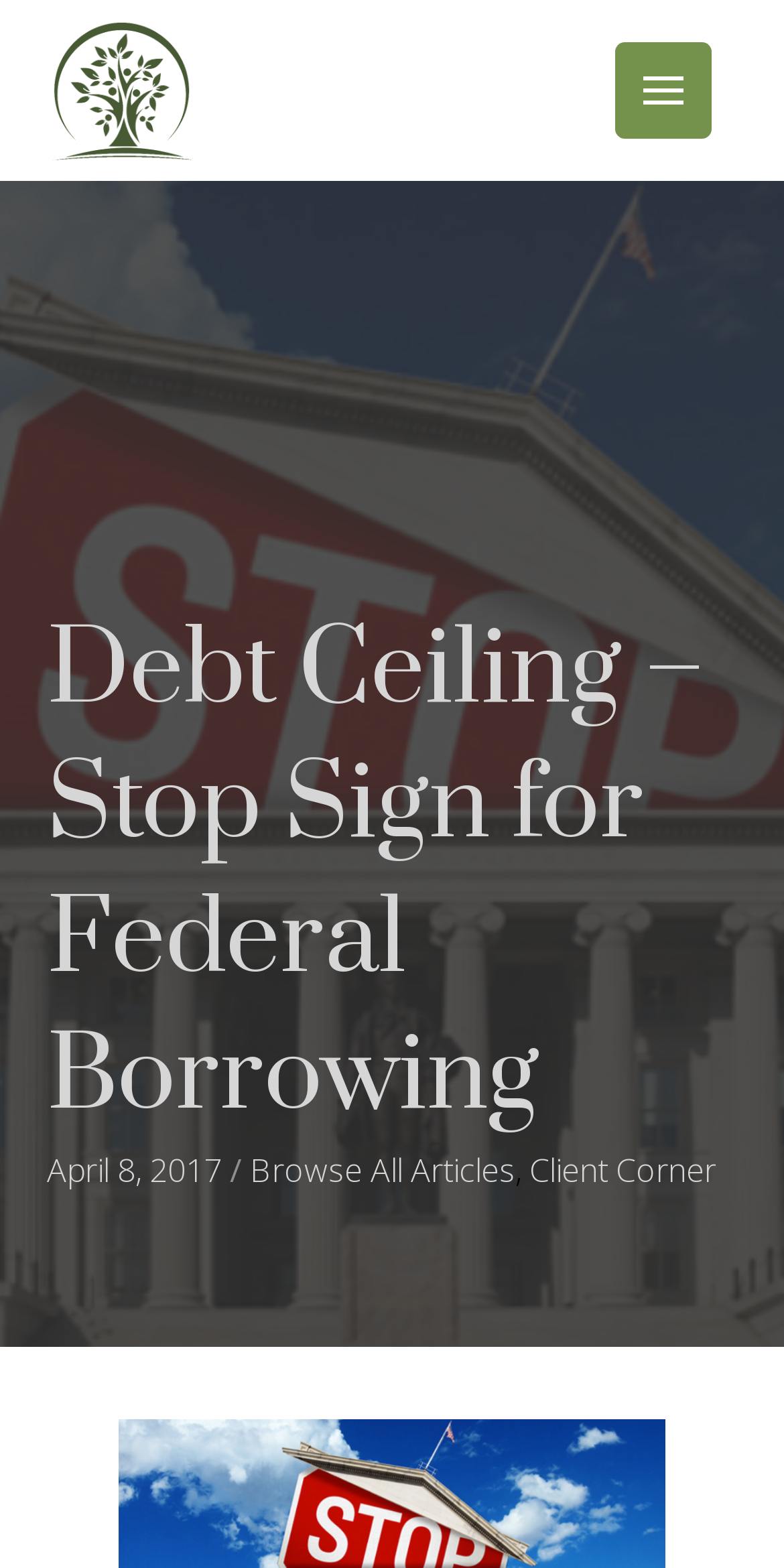Identify and generate the primary title of the webpage.

Debt Ceiling – Stop Sign for Federal Borrowing